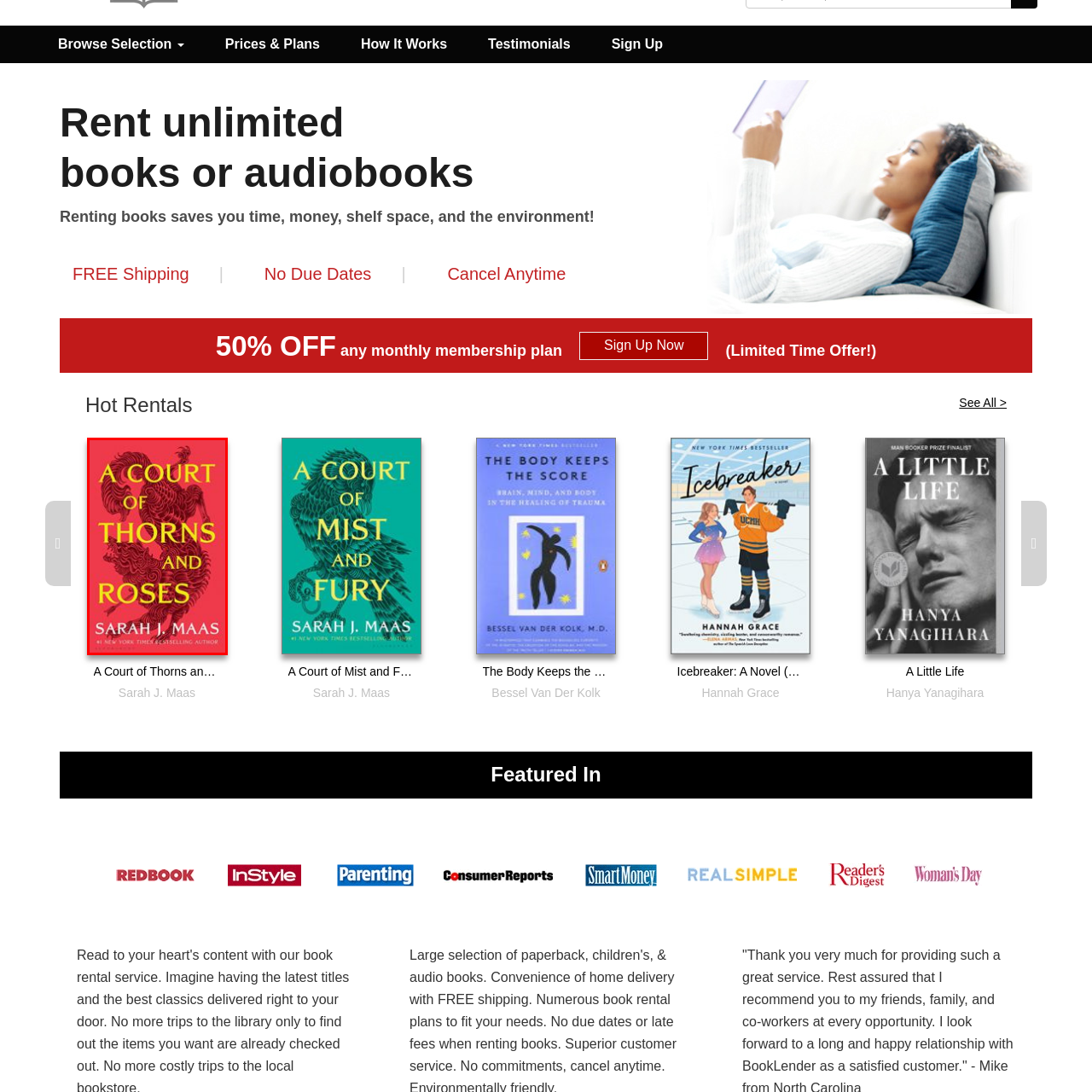Give a thorough and detailed explanation of the image enclosed by the red border.

The image features the book cover of "A Court of Thorns and Roses" by Sarah J. Maas. The striking design showcases a vibrant red background with intricate illustrations, including mythical creatures, creating an enchanting visual effect. The title is prominently displayed in bold yellow letters, conveying a sense of intrigue and excitement. The author's name, Sarah J. Maas, appears below in smaller font, along with a note highlighting her status as a #1 New York Times bestselling author. This captivating cover hints at the fantasy elements and rich storytelling found within the pages of the novel.